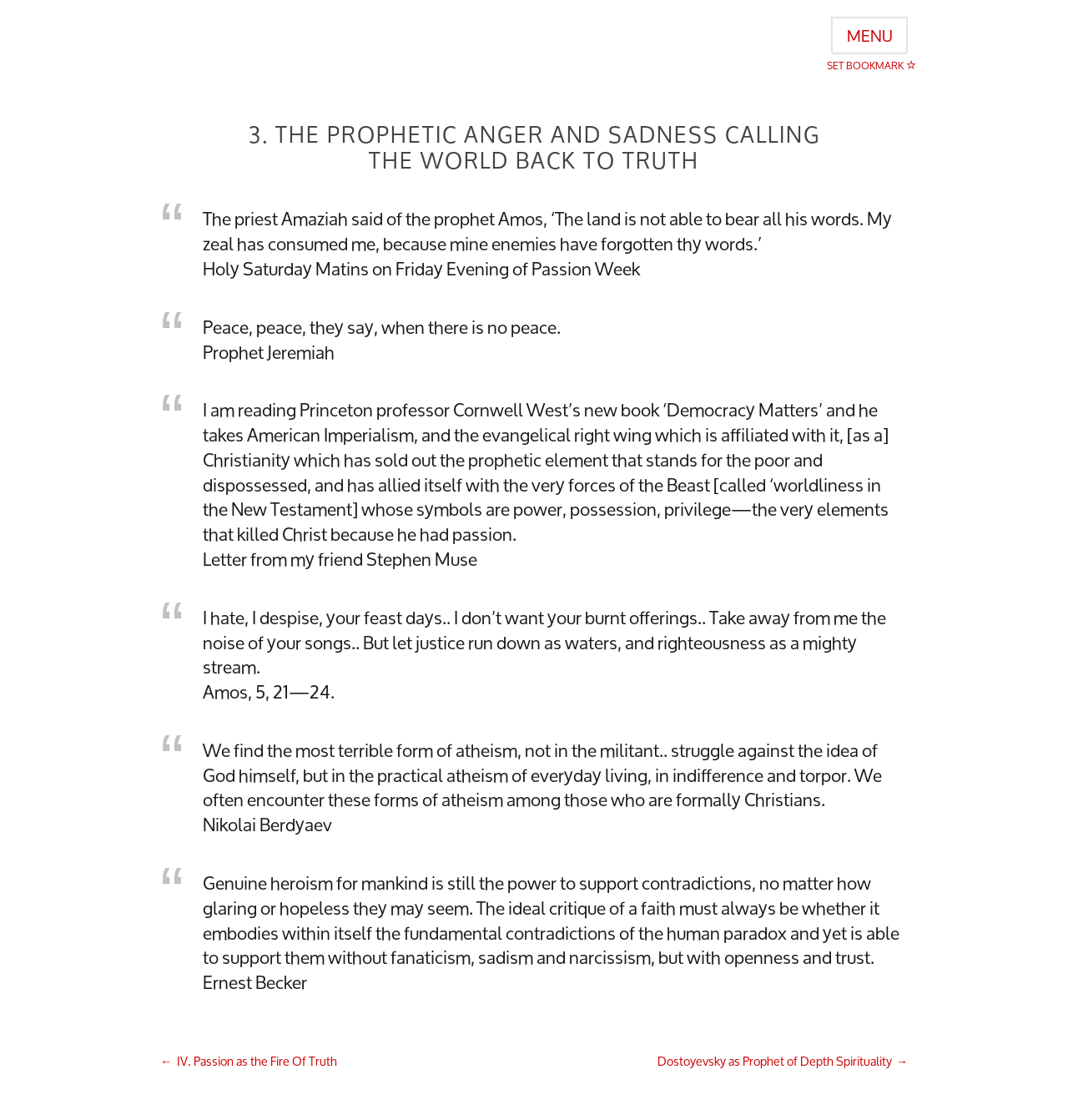Describe the webpage meticulously, covering all significant aspects.

This webpage appears to be a blog post or an article discussing the concept of prophetic anger and sadness in relation to truth. At the top of the page, there are two buttons, "MENU" and "SET BOOKMARK", positioned side by side, taking up about 7% of the screen width.

Below these buttons, the main content of the page is divided into several sections, each containing a blockquote with a heading or a quote. There are five blockquotes in total, each with a distinct quote or passage. The first blockquote contains a quote from the priest Amaziah, while the second blockquote has a quote from the prophet Jeremiah. The third blockquote features a passage from a book by Cornwell West, discussing American Imperialism and the evangelical right wing. The fourth blockquote contains a quote from Amos, and the fifth blockquote has a passage from Nikolai Berdyaev, discussing practical atheism.

Each blockquote is positioned below the previous one, taking up about 70% of the screen width. The quotes and passages within the blockquotes are left-aligned, with the author or source of the quote mentioned below the text.

At the bottom of the page, there are two links, "←IV. Passion as the Fire Of Truth" and "Dostoyevsky as Prophet of Depth Spirituality→", positioned side by side, taking up about 70% of the screen width. These links appear to be navigation links to other related articles or sections.